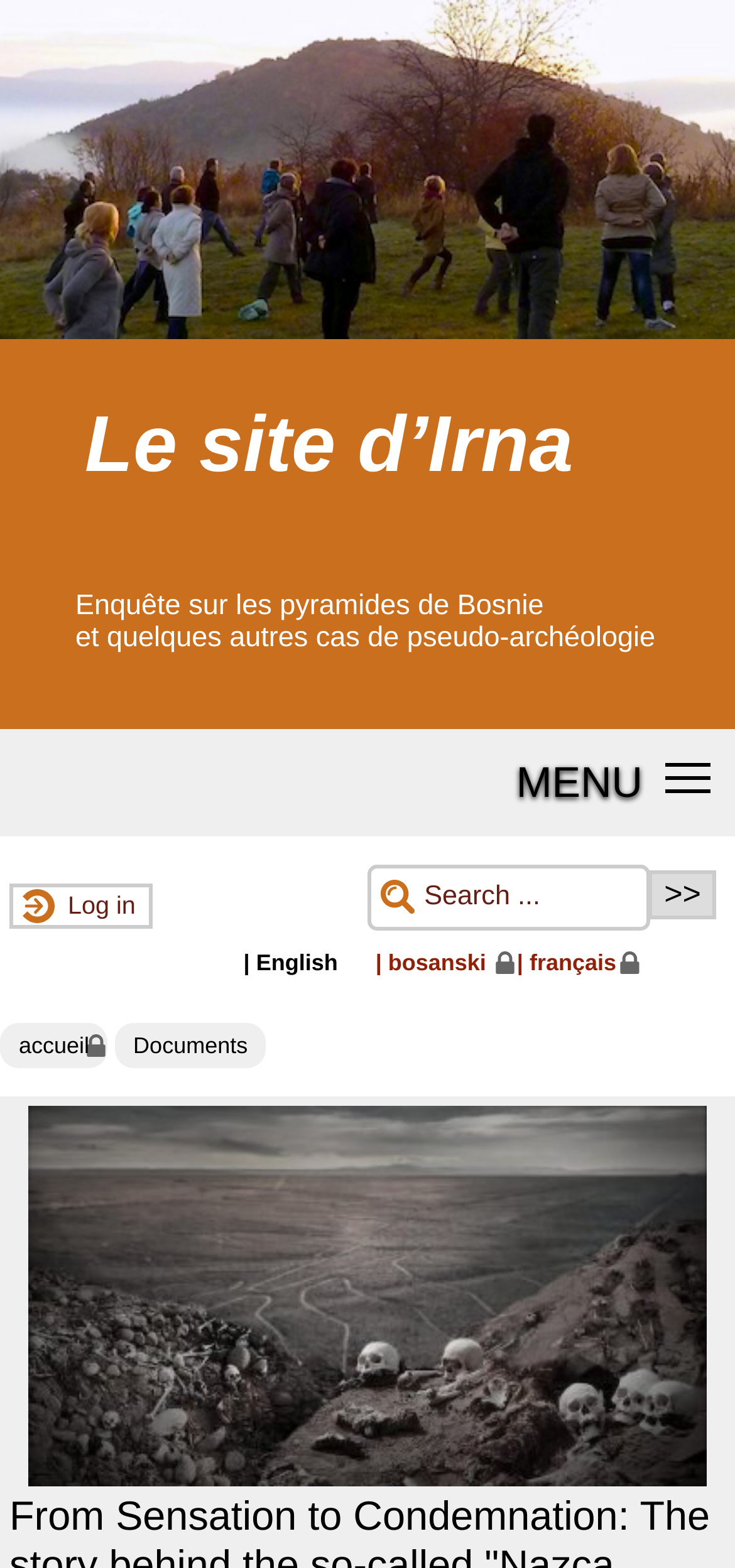Find the bounding box coordinates for the area you need to click to carry out the instruction: "Go to MENU". The coordinates should be four float numbers between 0 and 1, indicated as [left, top, right, bottom].

[0.0, 0.465, 1.0, 0.533]